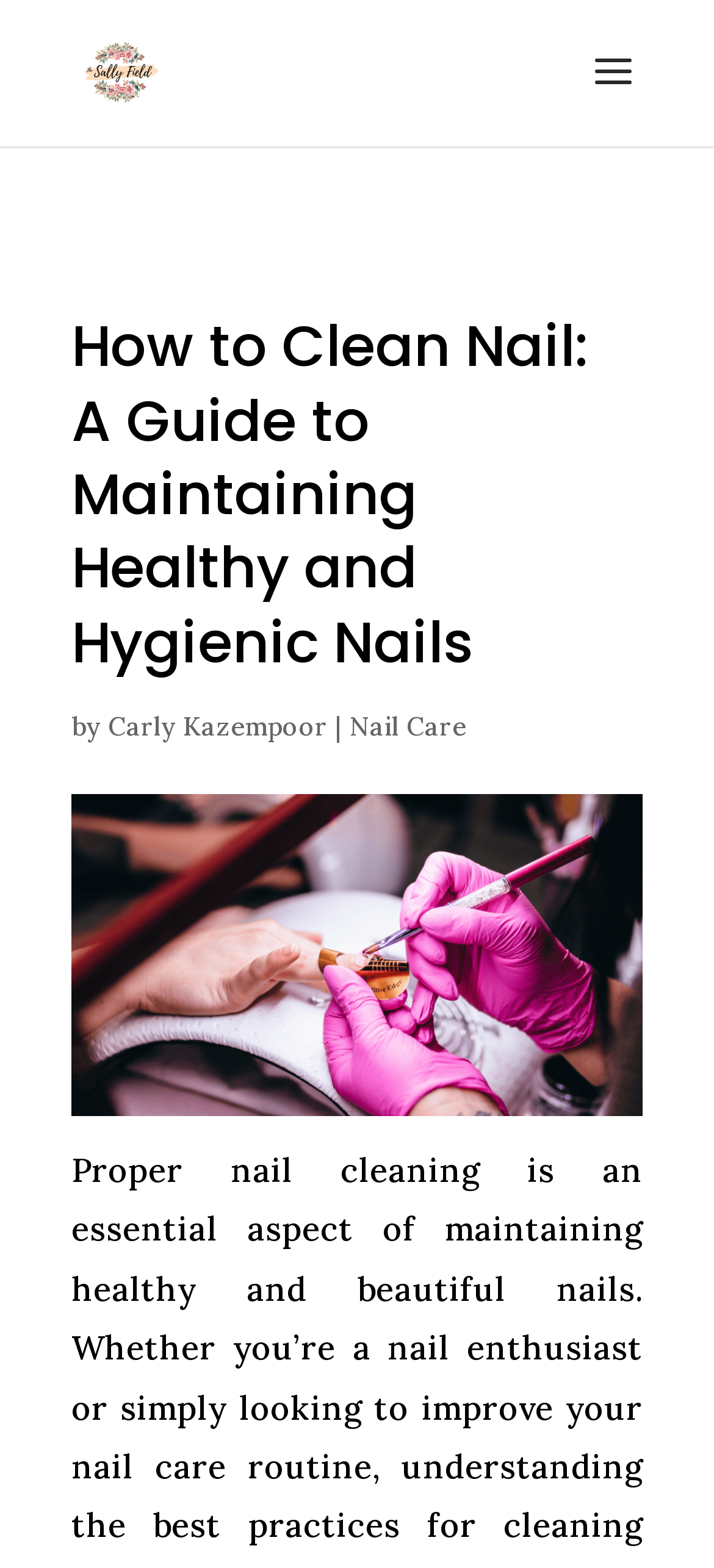From the element description: "alt="Ultimate Global Beauty Hub"", extract the bounding box coordinates of the UI element. The coordinates should be expressed as four float numbers between 0 and 1, in the order [left, top, right, bottom].

[0.113, 0.031, 0.224, 0.058]